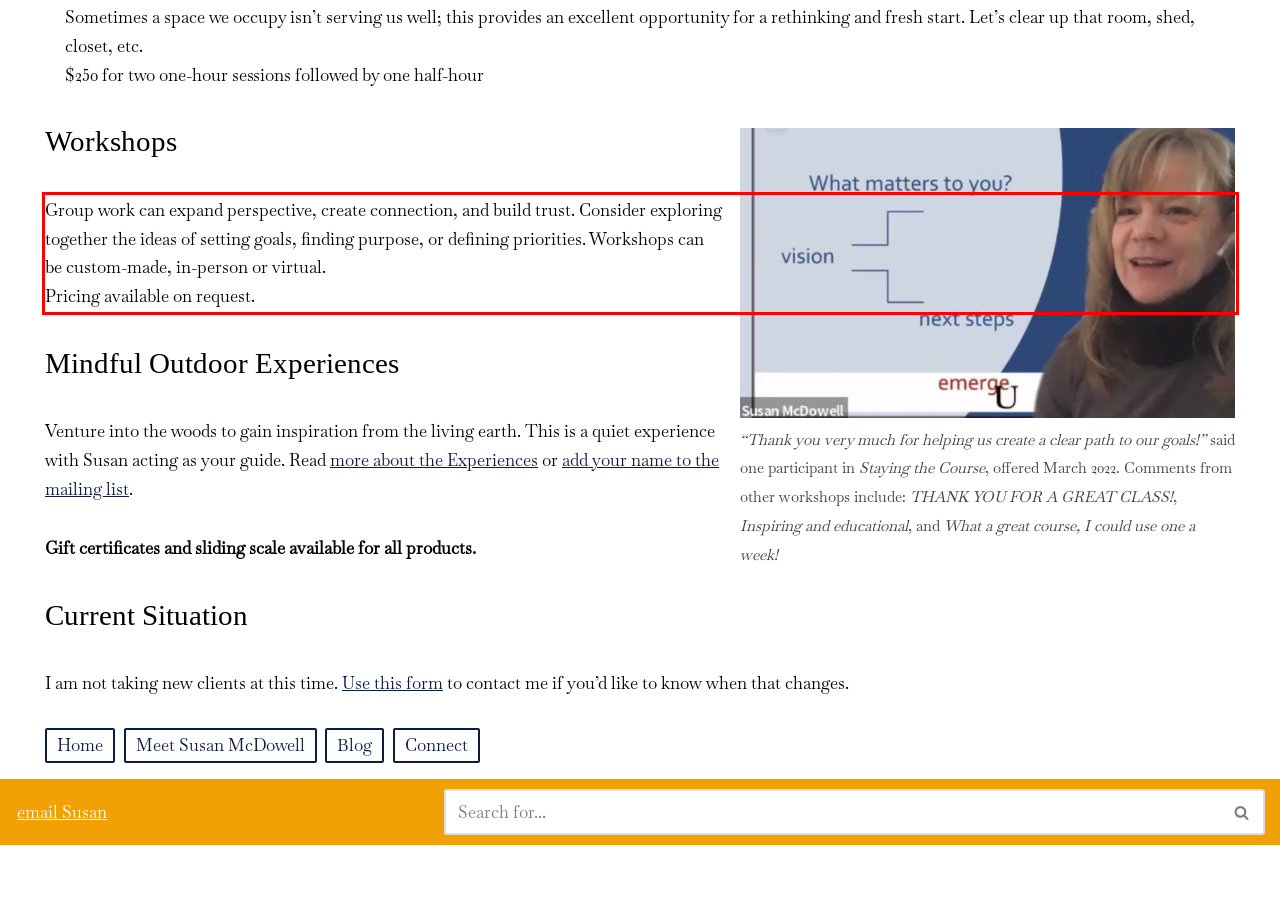From the provided screenshot, extract the text content that is enclosed within the red bounding box.

Group work can expand perspective, create connection, and build trust. Consider exploring together the ideas of setting goals, finding purpose, or defining priorities. Workshops can be custom-made, in-person or virtual. Pricing available on request.